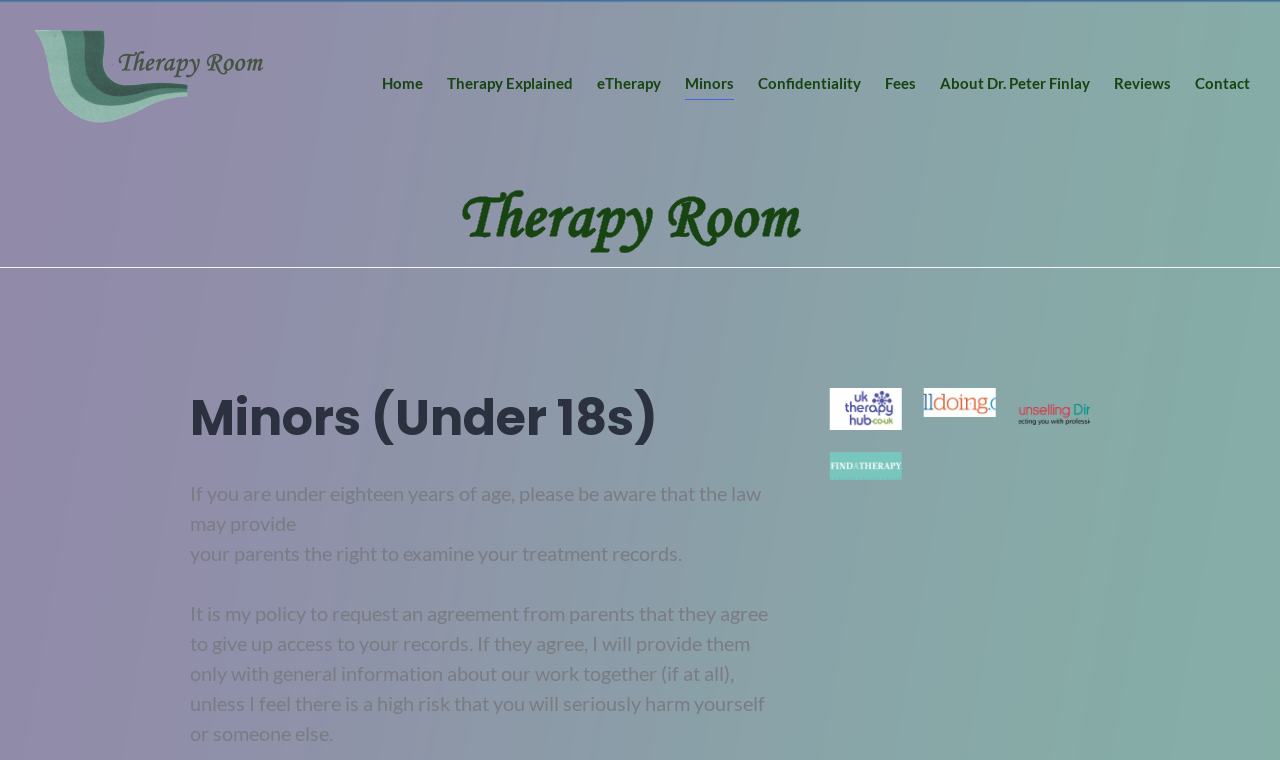What is the topic of the page?
Please respond to the question with a detailed and informative answer.

I looked at the heading element on the page, which says 'Minors (Under 18s)', and the static text elements that mention therapy and treatment records. Based on this, I infer that the topic of the page is minors and therapy.